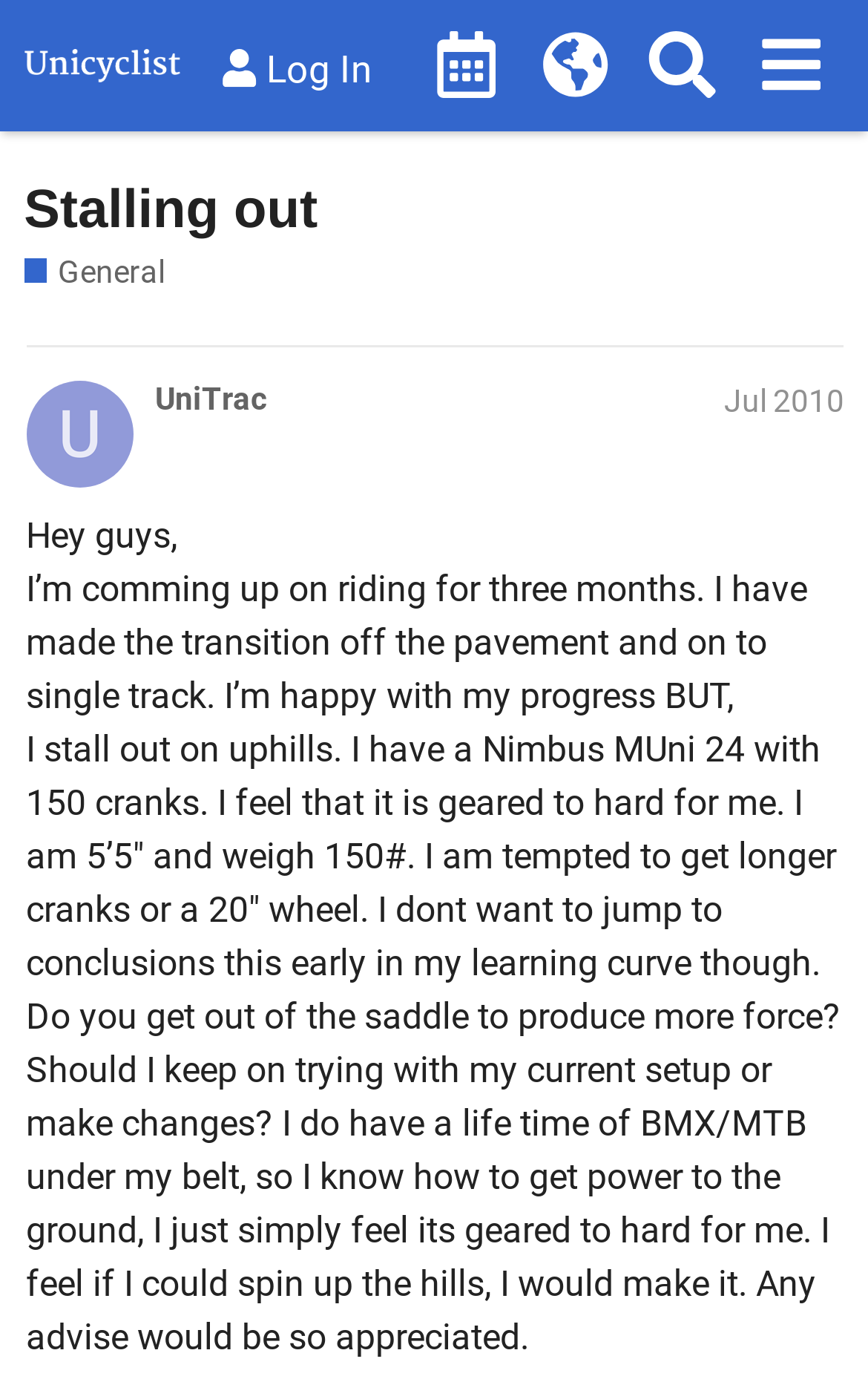Pinpoint the bounding box coordinates of the element you need to click to execute the following instruction: "Click the 'menu' button". The bounding box should be represented by four float numbers between 0 and 1, in the format [left, top, right, bottom].

[0.848, 0.008, 0.973, 0.086]